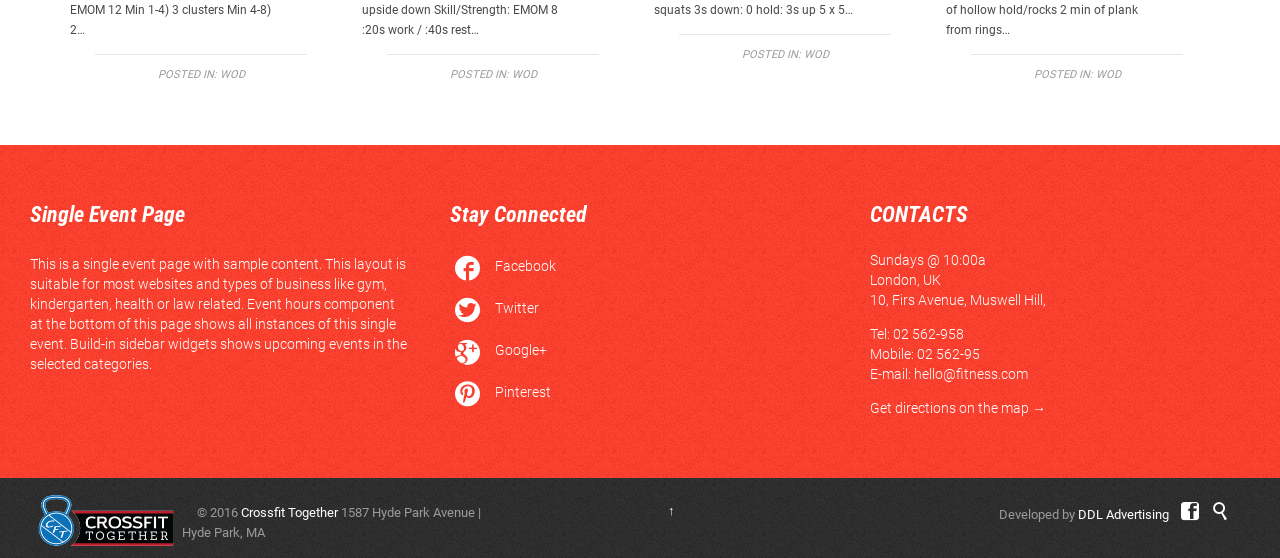Please identify the bounding box coordinates of the element I should click to complete this instruction: 'Get directions on the map'. The coordinates should be given as four float numbers between 0 and 1, like this: [left, top, right, bottom].

[0.68, 0.716, 0.804, 0.745]